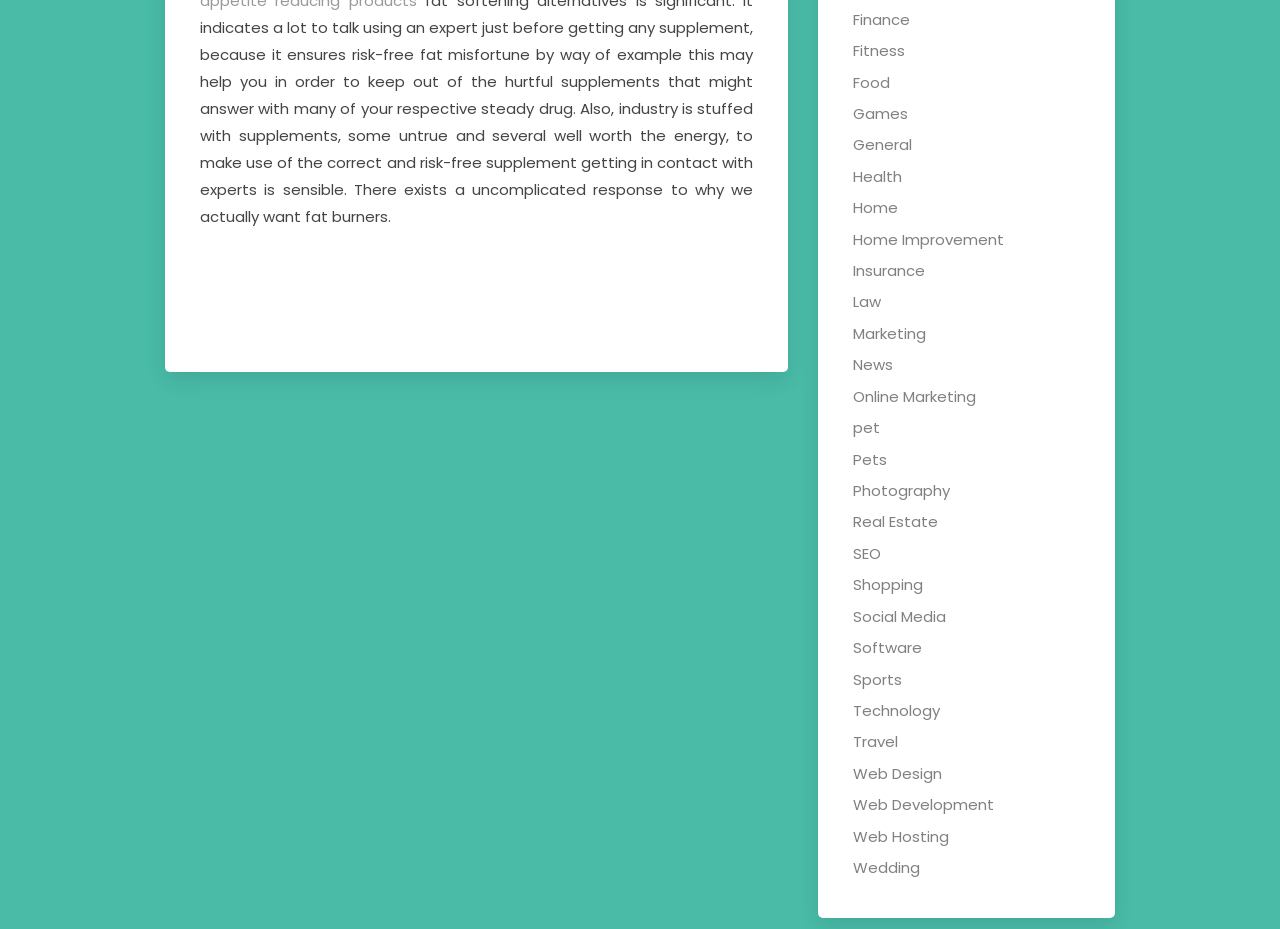Please find the bounding box coordinates of the element that needs to be clicked to perform the following instruction: "explore the Photography section". The bounding box coordinates should be four float numbers between 0 and 1, represented as [left, top, right, bottom].

[0.667, 0.517, 0.742, 0.539]